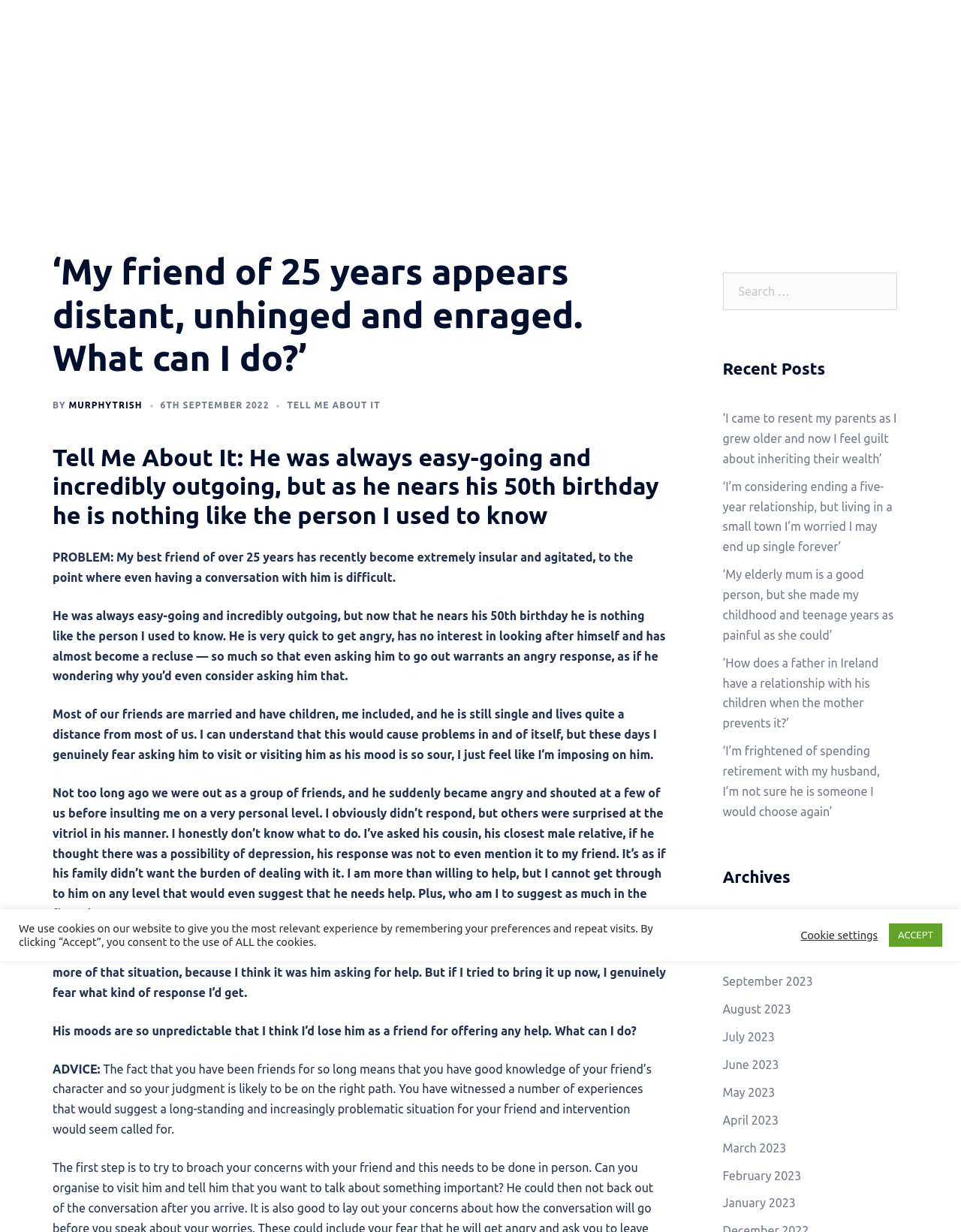Could you please study the image and provide a detailed answer to the question:
What is the topic of the article?

The topic of the article can be inferred from the heading element that reads '‘My friend of 25 years appears distant, unhinged and enraged. What can I do?’'. This suggests that the article is about a person's concern about their friend's distant behavior and what they can do to help.